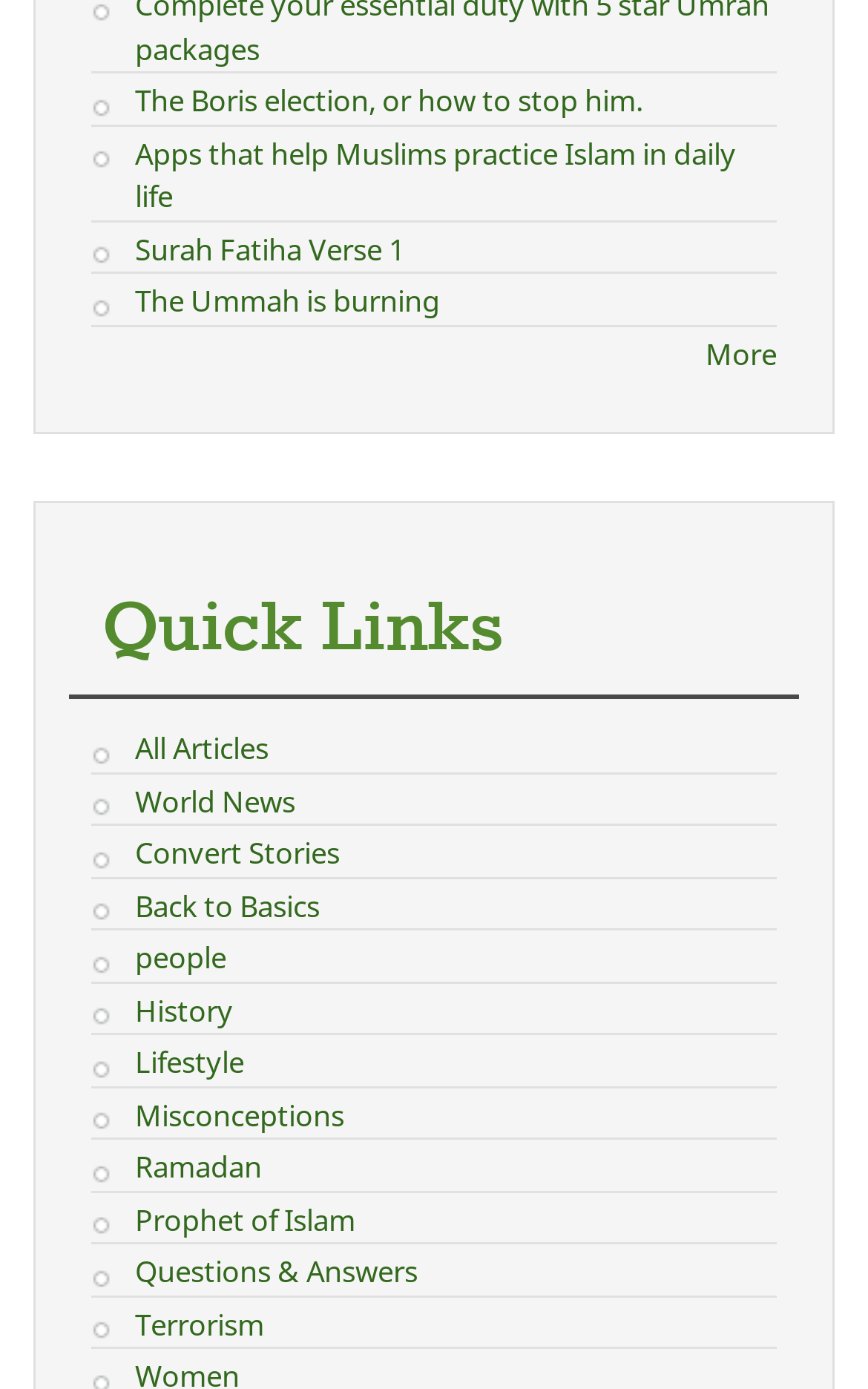Find the bounding box coordinates of the clickable element required to execute the following instruction: "Read the article about the Boris election". Provide the coordinates as four float numbers between 0 and 1, i.e., [left, top, right, bottom].

[0.155, 0.058, 0.74, 0.087]